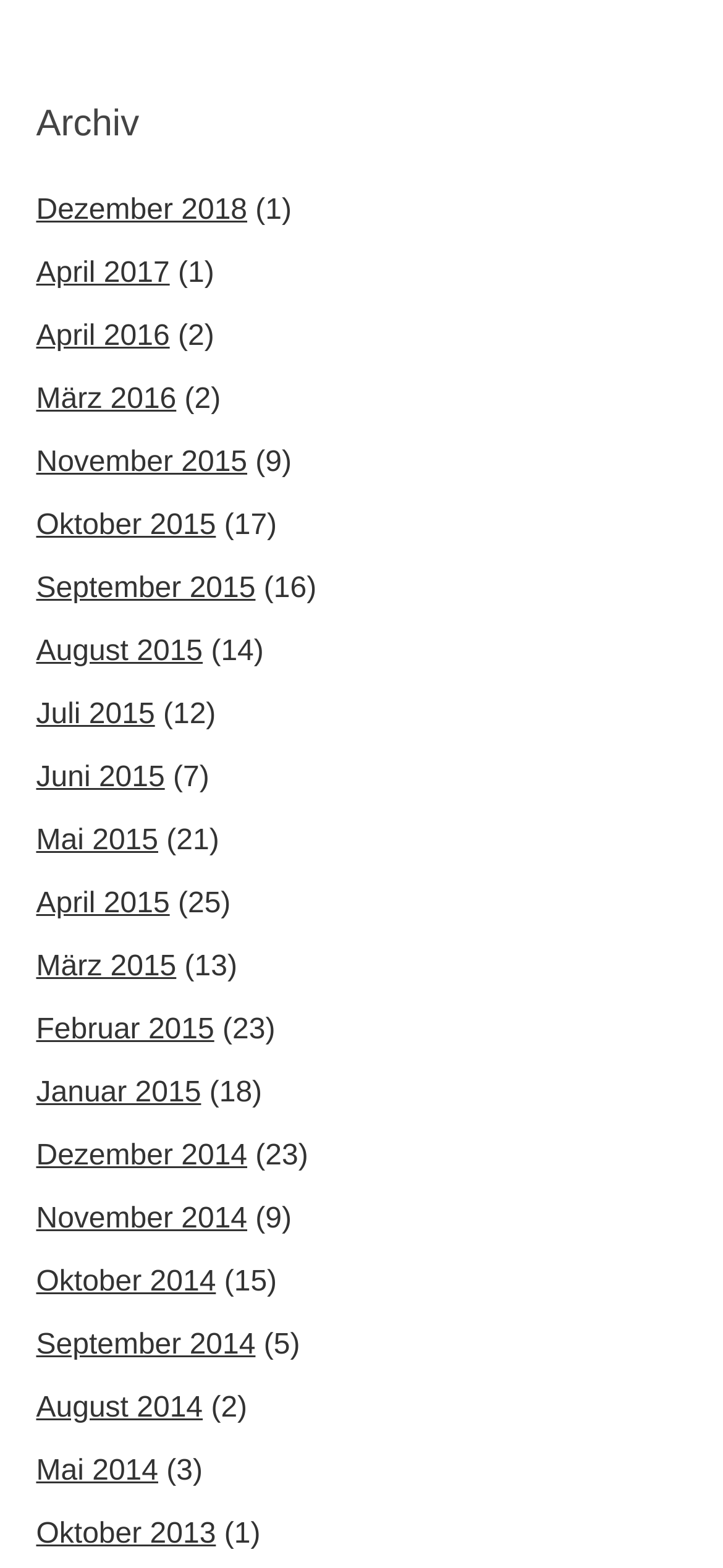Please provide a detailed answer to the question below based on the screenshot: 
How many articles are in December 2018?

The number of articles in December 2018 is 1, which is indicated by the static text '(1)' next to the link 'Dezember 2018'.